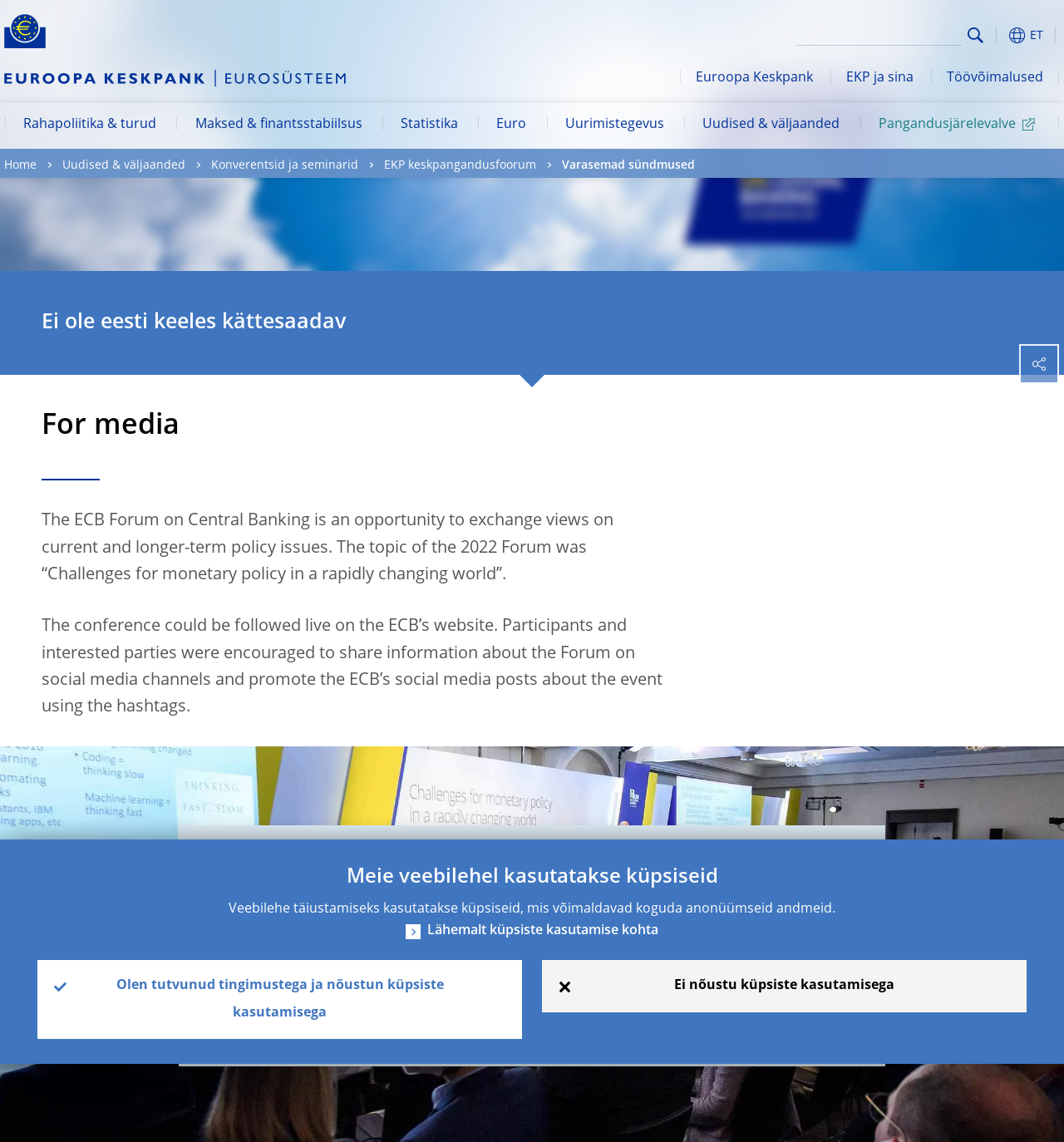Detail the features and information presented on the webpage.

The webpage is the official website of the European Central Bank (ECB). At the top left corner, there is a logo of the ECB, which is a yellow Euro sign surrounded by yellow stars centered in a dark blue circle resting on a dark blue base. Next to the logo, there is a navigation menu with several links, including "Rahapoliitika & turud", "Maksed & finantsstabiilsus", "Statistika", "Euro", "Uurimistegevus", "Uudised & väljaanded", "Pangandusjärelevalve", "Euroopa Keskpank", "EKP ja sina", and "Töövõimalused".

On the top right corner, there is a search bar with a magnifying glass icon and a textbox to input search queries. Below the search bar, there are several links, including "Home", "Uudised & väljaanded", "Konverentsid ja seminarid", "EKP keskpangandusfoorum", and "Varasemad sündmused".

The main content of the webpage is divided into several sections. The first section is titled "For media" and has a brief description of the ECB Forum on Central Banking, which is an opportunity to exchange views on current and longer-term policy issues. There are also several paragraphs of text describing the event, including the topic of the 2022 Forum and how participants can share information about the Forum on social media channels.

Below the "For media" section, there is a table with a heading "PHOTOS" and a link to high-quality images of the ECB Forum available via Flickr. The table also contains a brief description of the photos.

At the bottom of the webpage, there is a section about the use of cookies on the website, which explains that cookies are used to collect anonymous data to improve the website. There are also links to learn more about the use of cookies and to accept or decline the use of cookies.

Overall, the webpage has a clean and organized layout, with clear headings and concise text. There are several images and icons throughout the webpage, including the ECB logo, navigation menu icons, and a magnifying glass icon for the search bar.